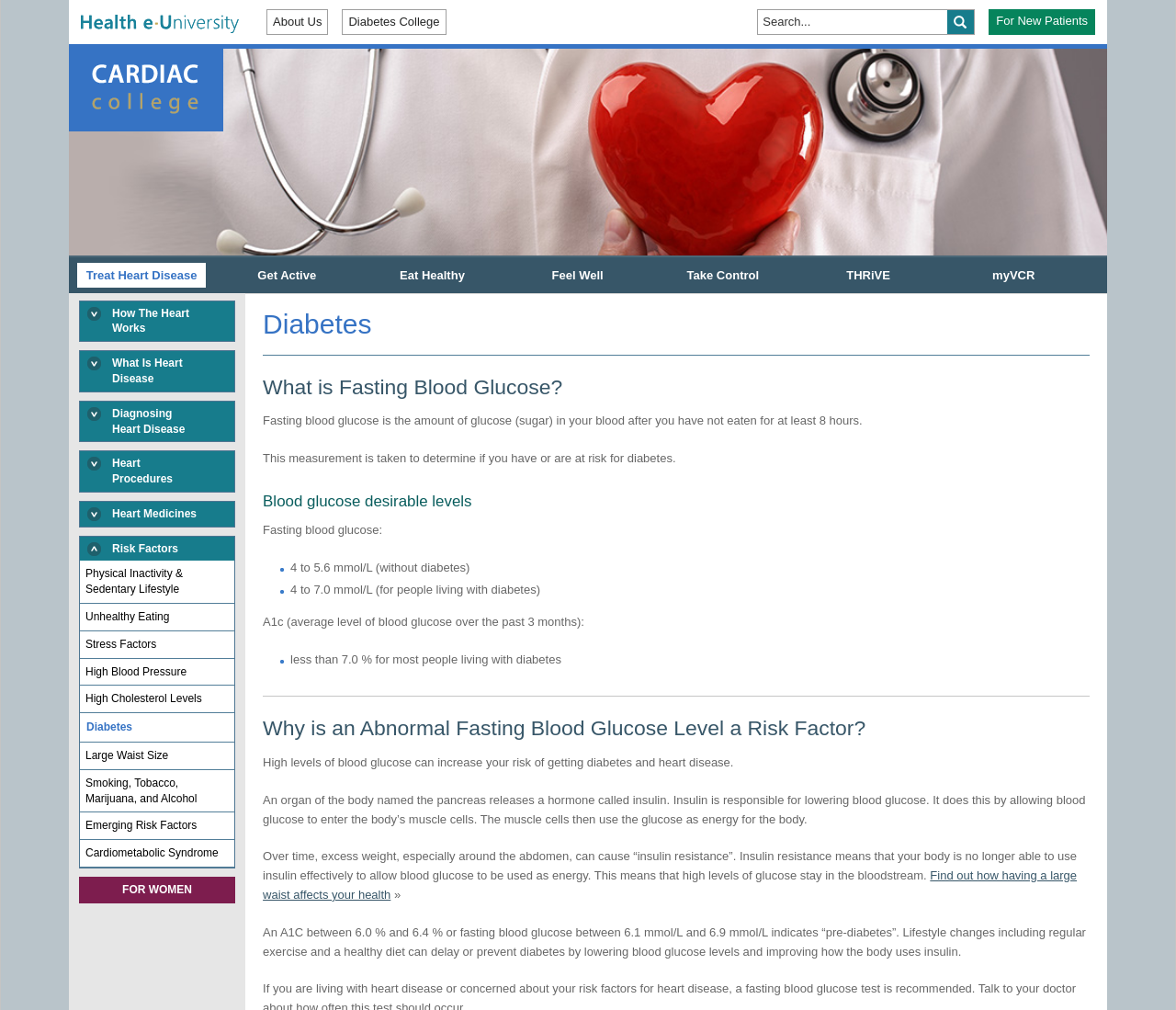Given the element description Nuclear Stress Test, specify the bounding box coordinates of the corresponding UI element in the format (top-left x, top-left y, bottom-right x, bottom-right y). All values must be between 0 and 1.

[0.073, 0.551, 0.195, 0.566]